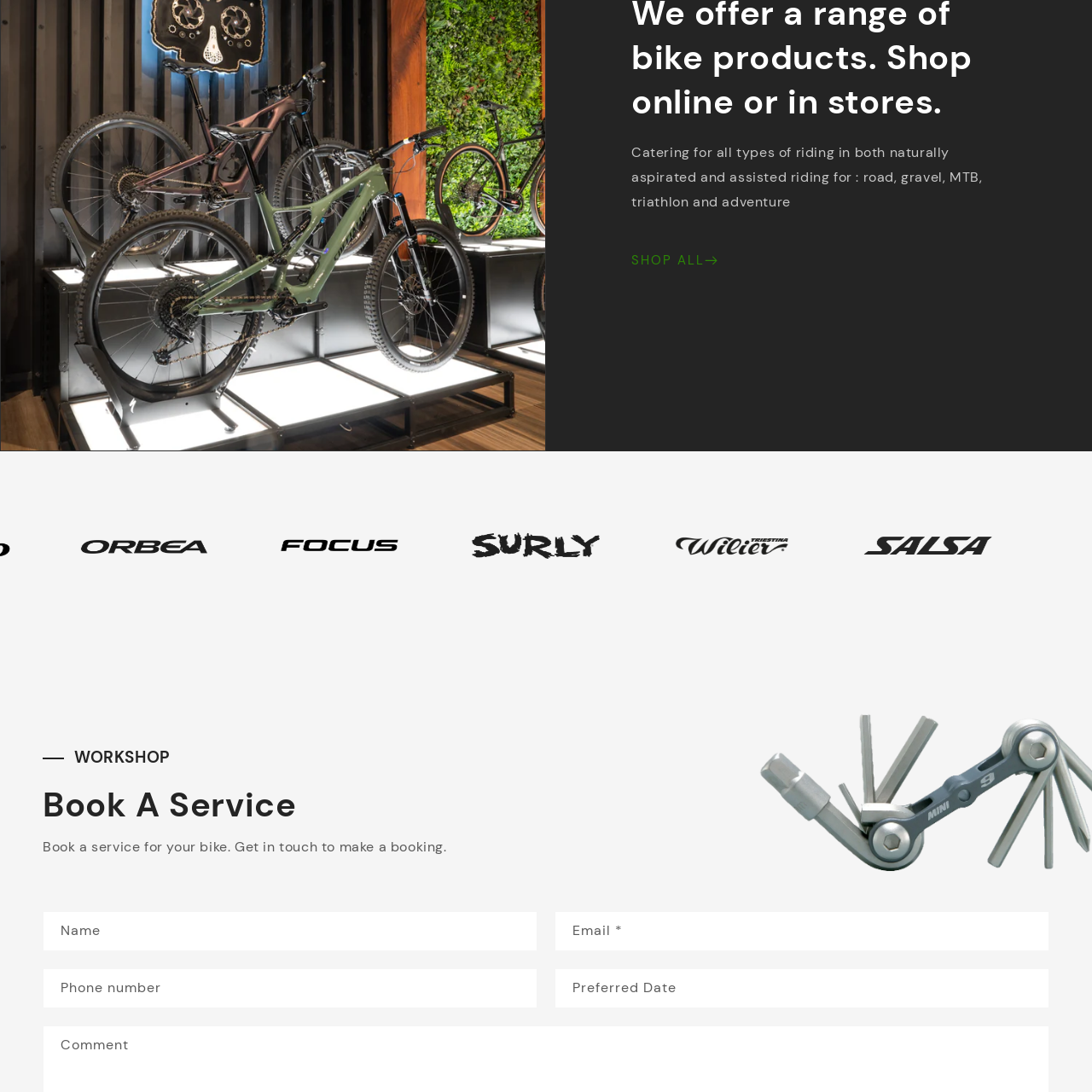What types of cycling does Wilier Triestina cater to?
Direct your attention to the image inside the red bounding box and provide a detailed explanation in your answer.

According to the caption, Wilier Triestina is celebrated for its high-quality bicycles that cater to various types of cycling, including road, gravel, and mountain biking, showcasing the brand's versatility and expertise in the cycling industry.